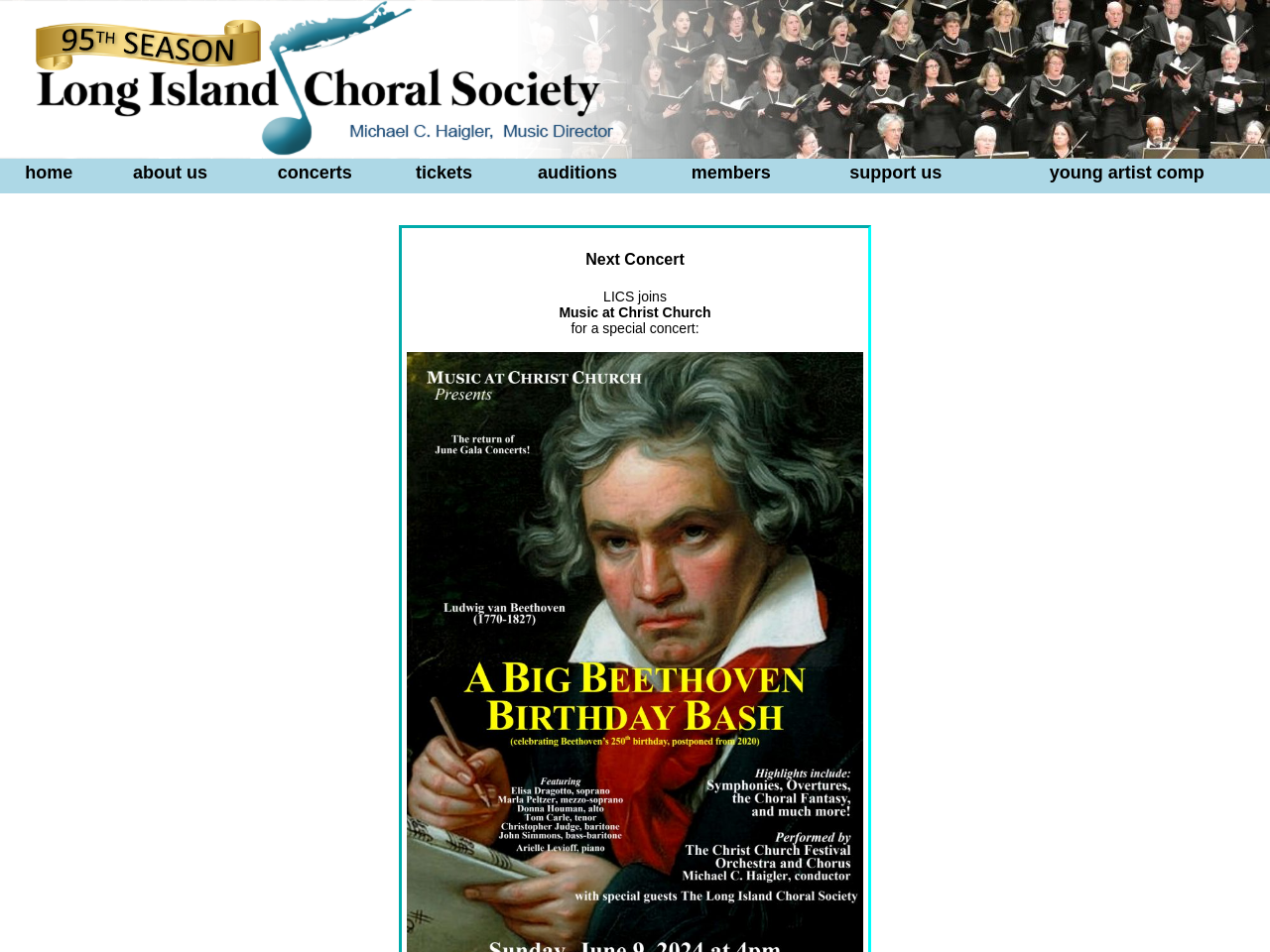Given the element description: "Board of Directors", predict the bounding box coordinates of the UI element it refers to, using four float numbers between 0 and 1, i.e., [left, top, right, bottom].

None